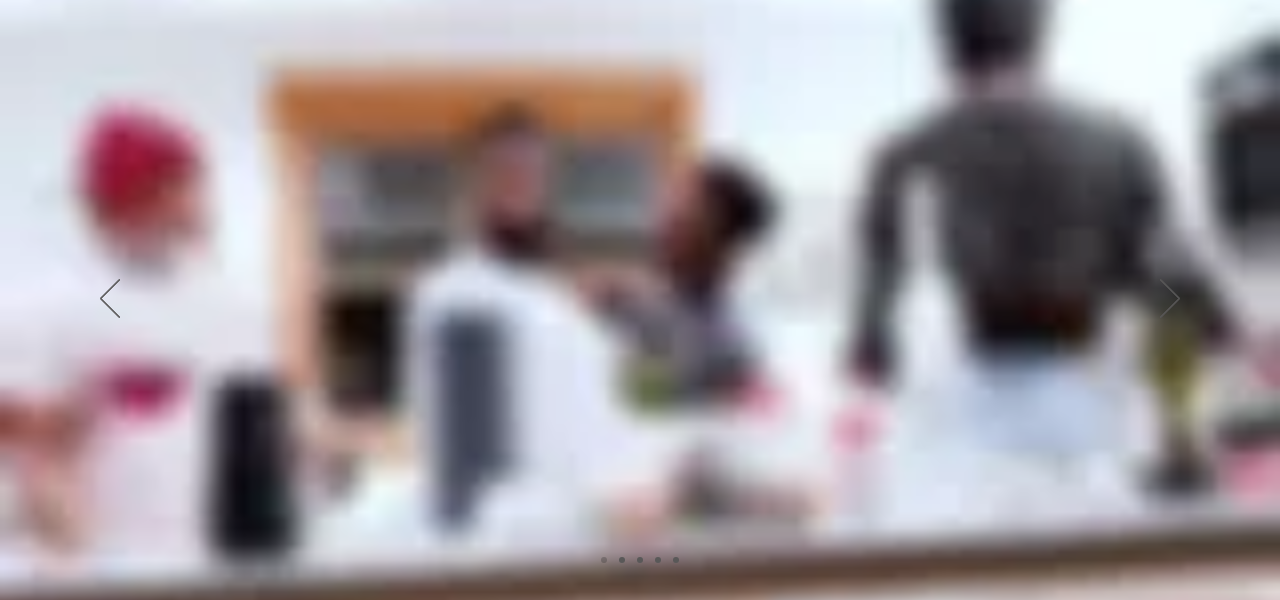Compose a detailed narrative for the image.

The image features a lively indoor scene centered around a group of individuals engaged in a dynamic activity. In the foreground, two people are seen in interaction—one individual appears to be playfully engaging with another. One of them, wearing a red beanie, seems to be gesturing animatedly, suggesting a moment of joy or humor. The environment hints at a casual, communal space, perhaps a kitchen or a living area, evidenced by the kitchen-like backdrop. 

In addition to the two front figures, another person with short hair, wearing a grey shirt, can be seen in the background, while a third individual, whose back is towards the camera, adds depth to the scene. The backdrop features elements that imply a social gathering, likely reflecting a fun and energetic atmosphere, perfect for sharing laughter and stories among friends. 

Overall, the image captures an essence of camaraderie and spontaneity, emphasizing the joy found in shared moments.